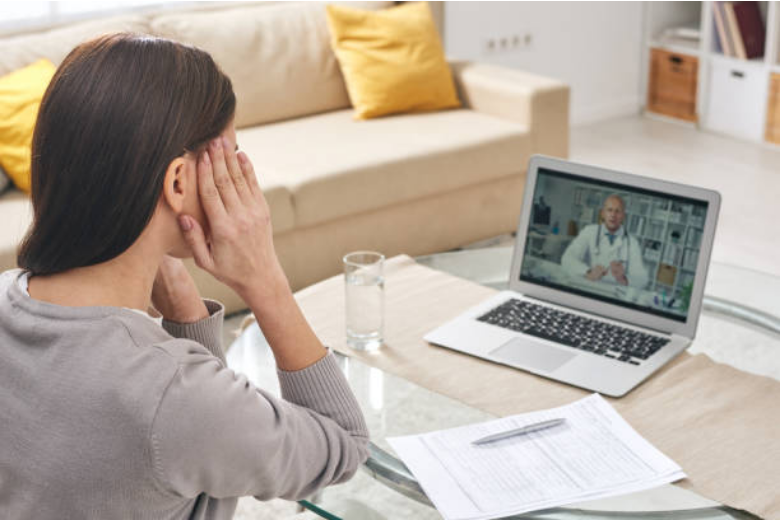What is the atmosphere of the living room in the background?
Look at the image and answer the question with a single word or phrase.

Warm and inviting